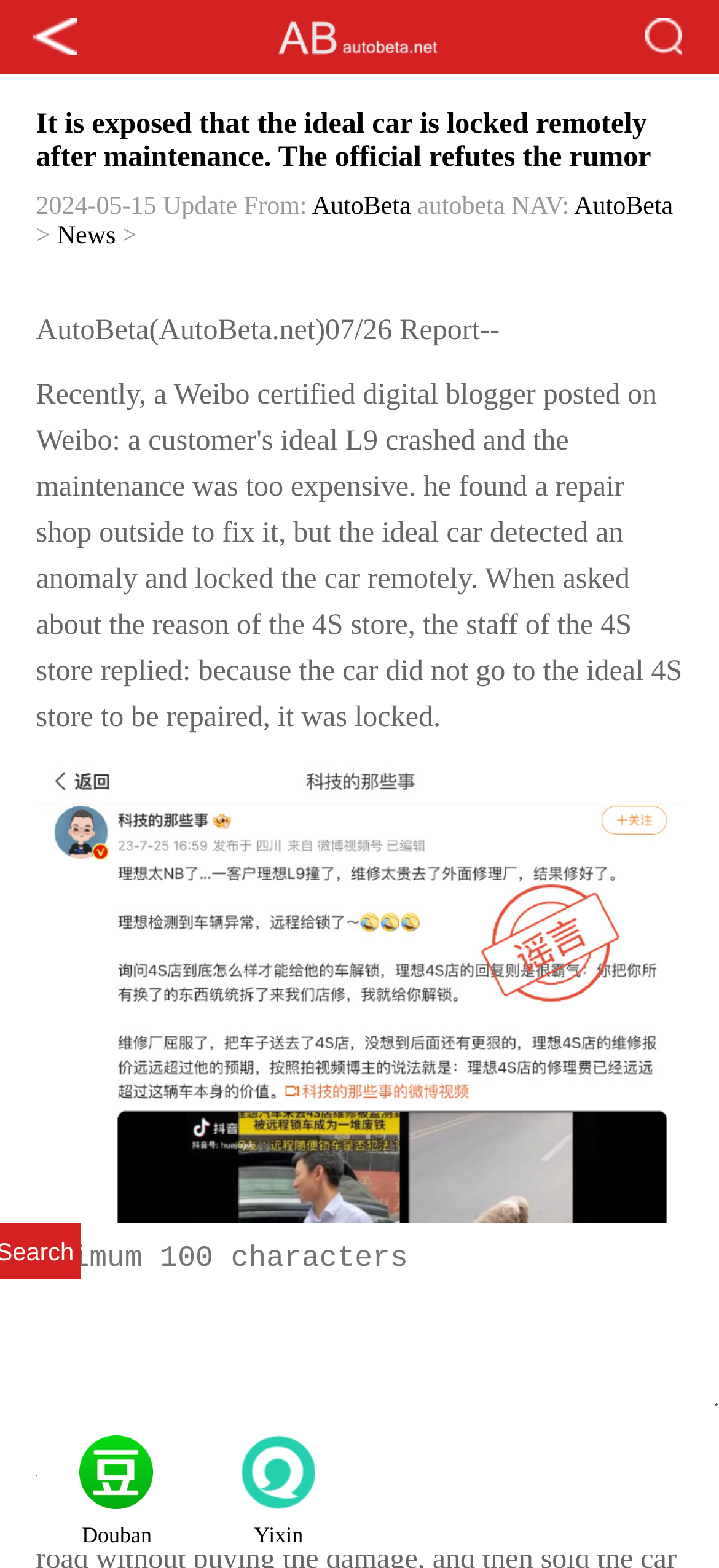Describe the webpage in detail, including text, images, and layout.

This webpage appears to be a news article page. At the top, there is a heading that reads "It is exposed that the ideal car is locked remotely after maintenance. The official refutes the rumor" with an update date "2024-05-15" next to it. Below the heading, there is a line of text that indicates the source of the article, "From: AutoBeta autobeta".

On the top-right corner, there is a search bar with a "Search" button next to it. Above the search bar, there are three small images. On the top-left corner, there is another small image.

The main content of the article is a block of text that starts with "AutoBeta(AutoBeta.net)07/26 Report--". Below the text, there is a large image that takes up most of the width of the page.

At the bottom of the page, there are several social media links, including Weibo, Tencent, Renren, QQZone, Douban, and Yixin, each with its corresponding icon. These links are arranged horizontally across the page.

There is also a second textbox at the bottom of the page, with a placeholder text "Maximum 100 characters".